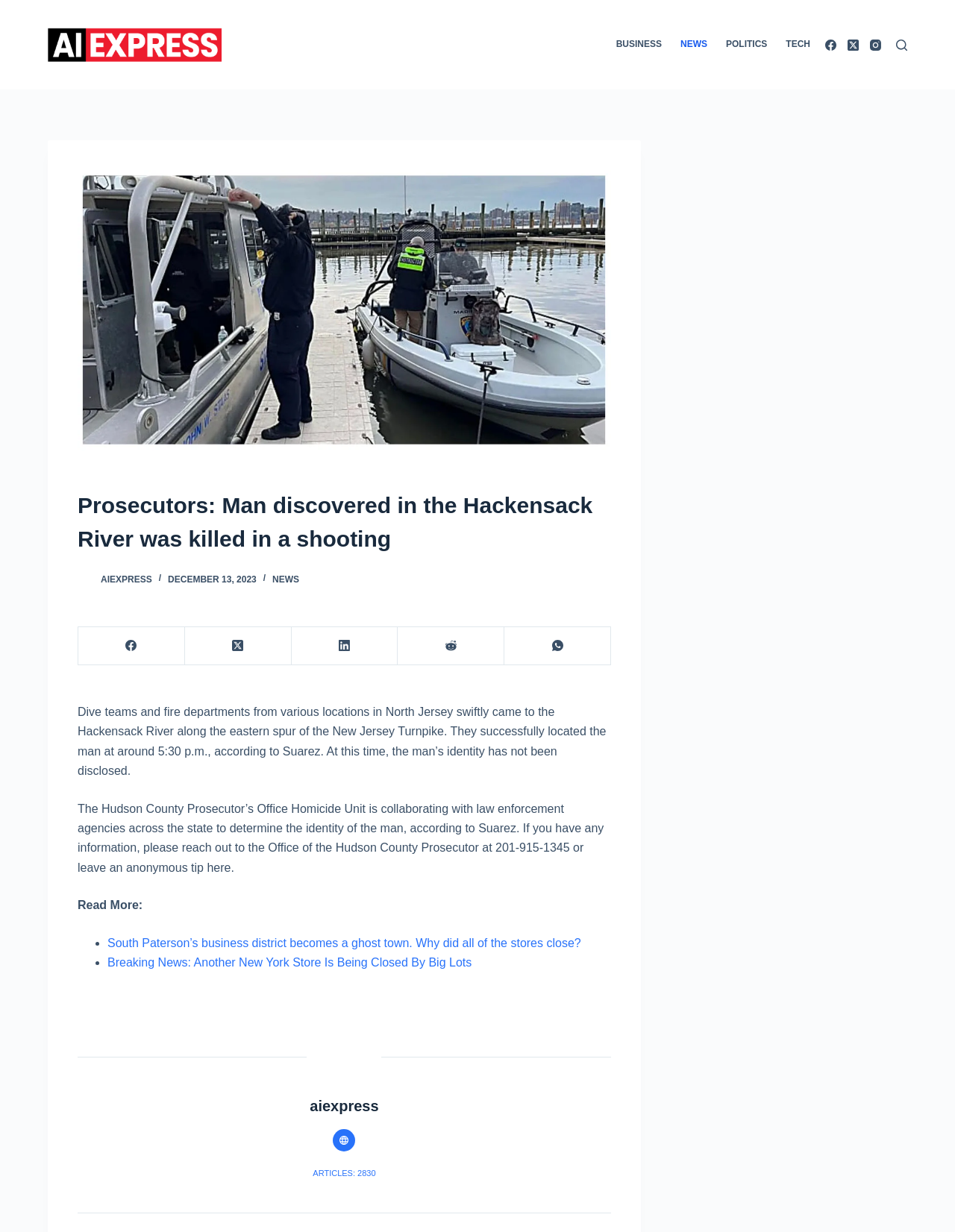What is the purpose of the 'Search' button?
Using the image as a reference, answer with just one word or a short phrase.

To search the website